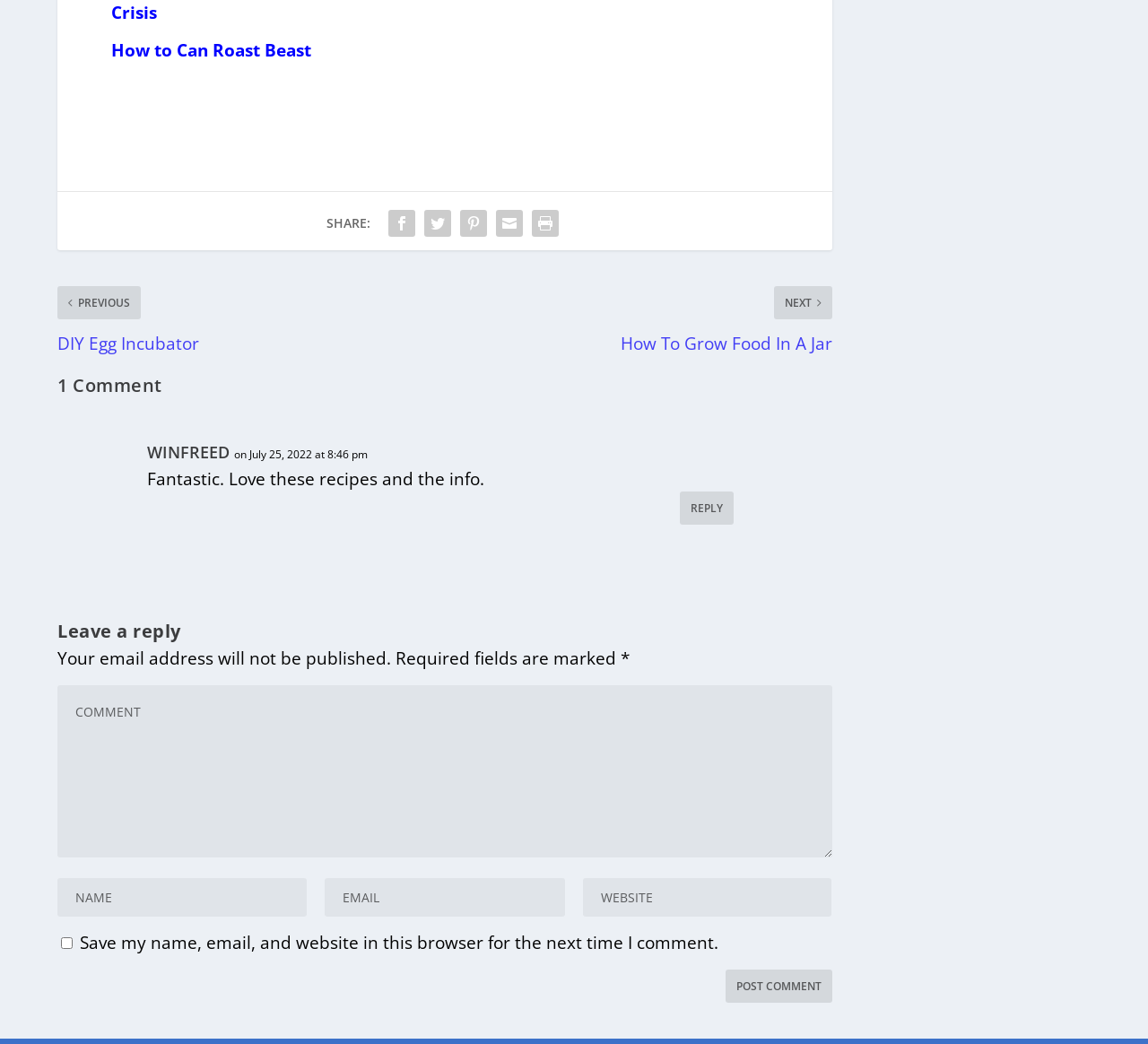Please identify the bounding box coordinates of the element I should click to complete this instruction: 'Click on the 'Reply to WINFREED' link'. The coordinates should be given as four float numbers between 0 and 1, like this: [left, top, right, bottom].

[0.592, 0.479, 0.639, 0.511]